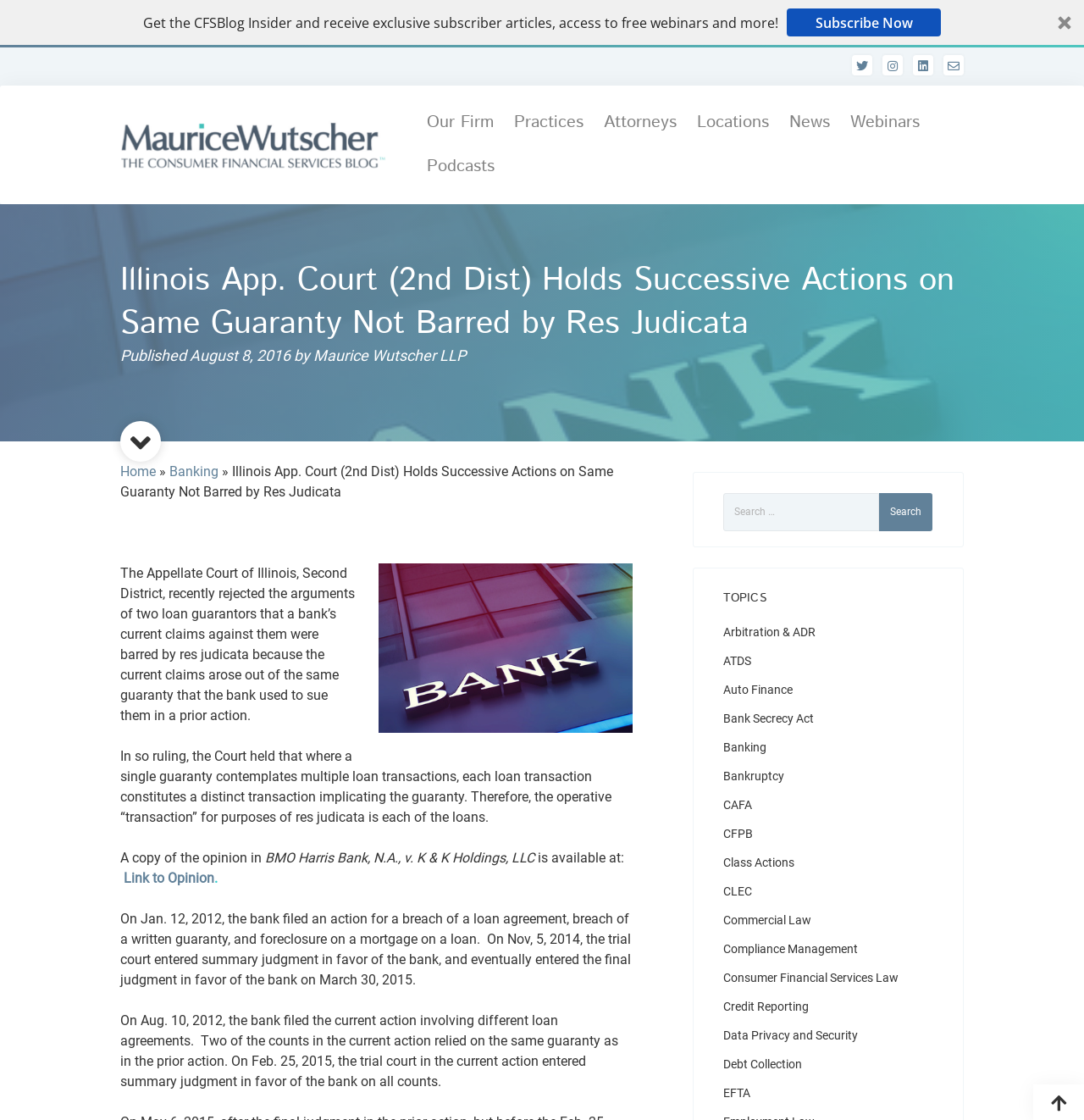How many social media links are there?
Based on the image, give a one-word or short phrase answer.

4